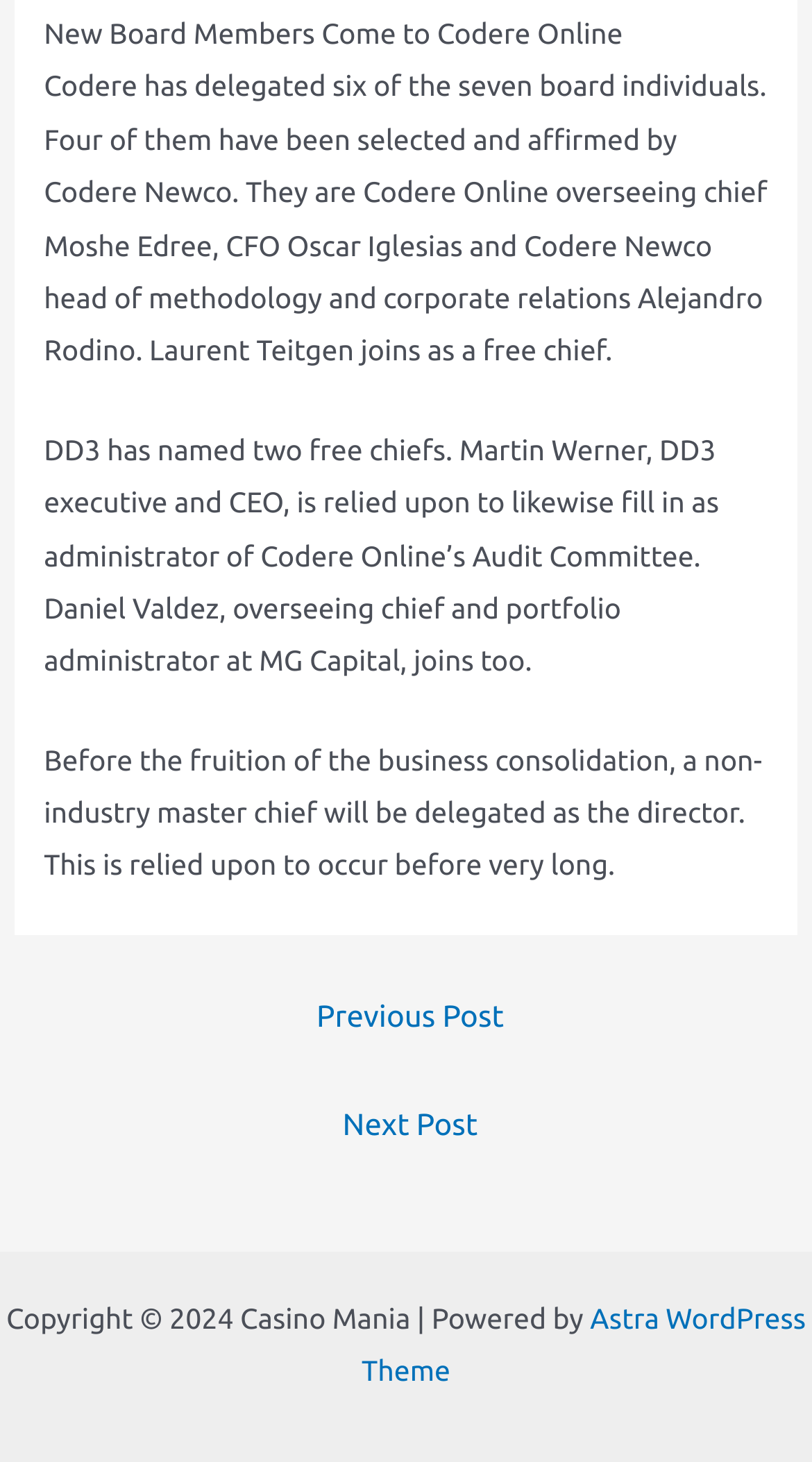Please respond to the question with a concise word or phrase:
What is the year of copyright mentioned in the website's footer?

2024